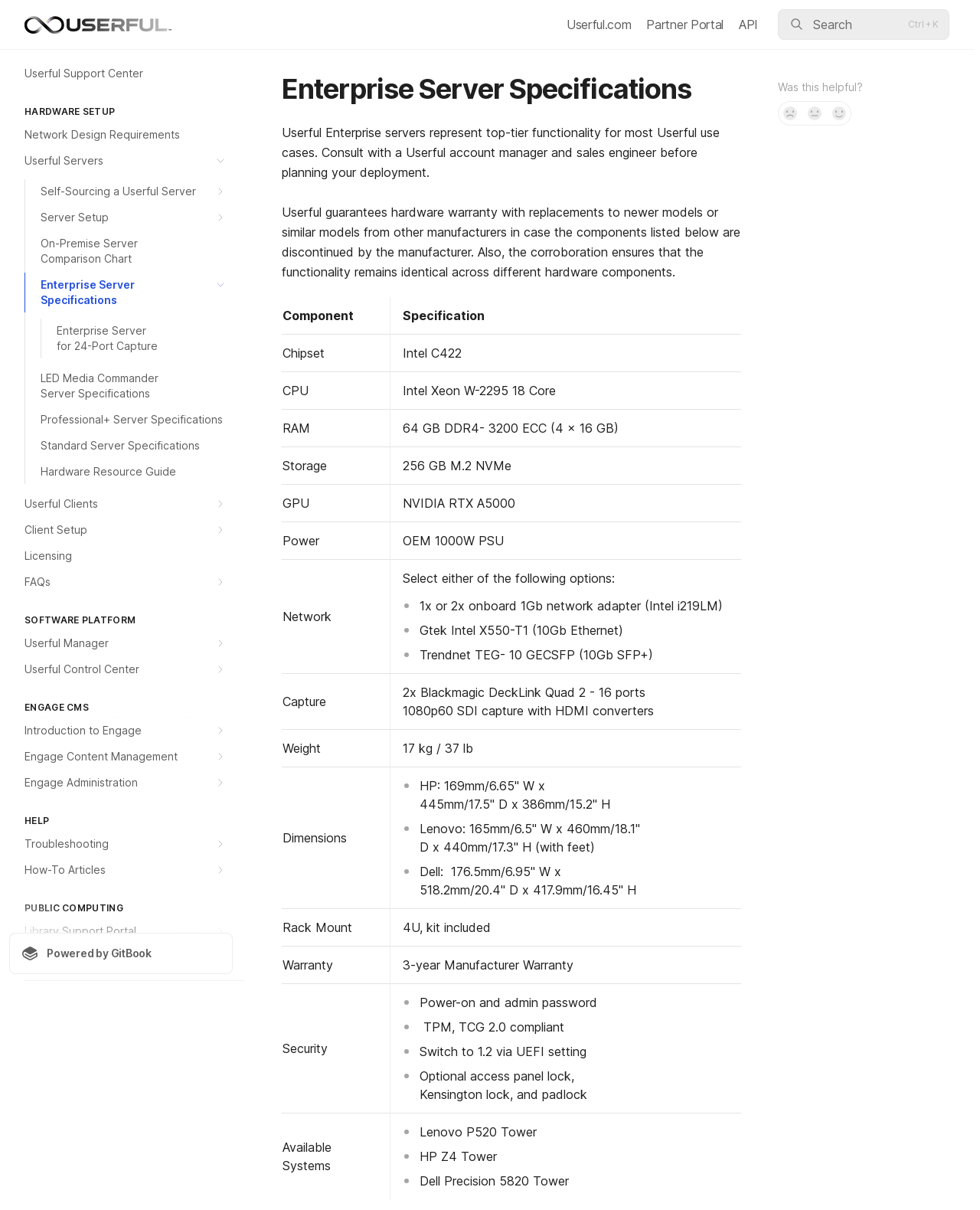Answer the question using only a single word or phrase: 
What is guaranteed by Userful?

Hardware warranty